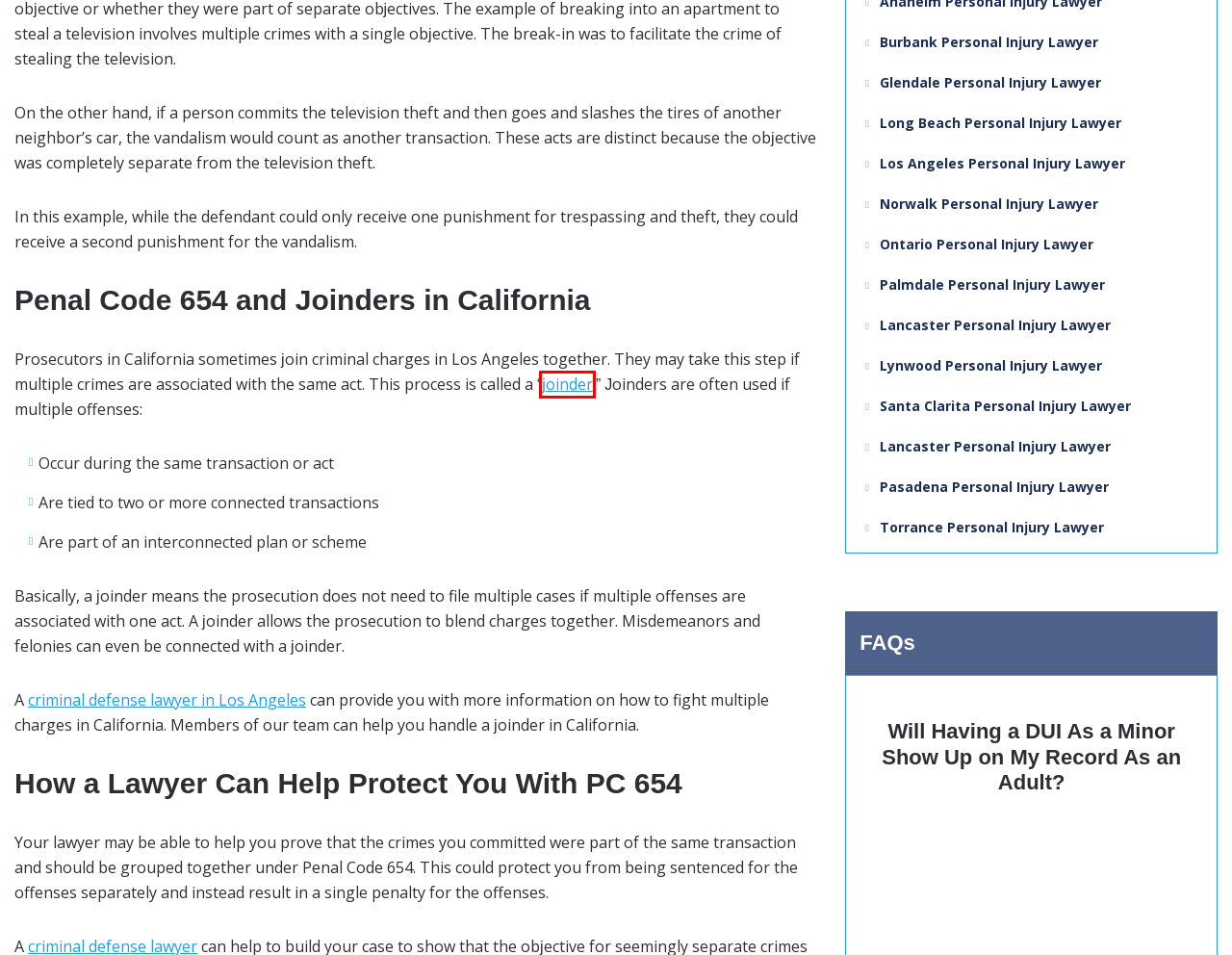You have been given a screenshot of a webpage, where a red bounding box surrounds a UI element. Identify the best matching webpage description for the page that loads after the element in the bounding box is clicked. Options include:
A. Mental Health Lawyer | Free Consultations | 24/7
B. Criminal Defense Lawyer in Los Angeles | Free Consultations
C. Joinder legal definition of joinder
D. Mental Health Lawyer in Los Angeles | Free Consultations
E. Will Having a DUI As a Minor Show Up on My Record As an Adult? | Simmrin Law Group
F. California Penal Code | Simmrin Law Group | Free Consultation | Call 24/7
G. Sitemap - Simmrin Law Group
H. Personal Injury Lawyer in Los Angeles | Free Consultations

C